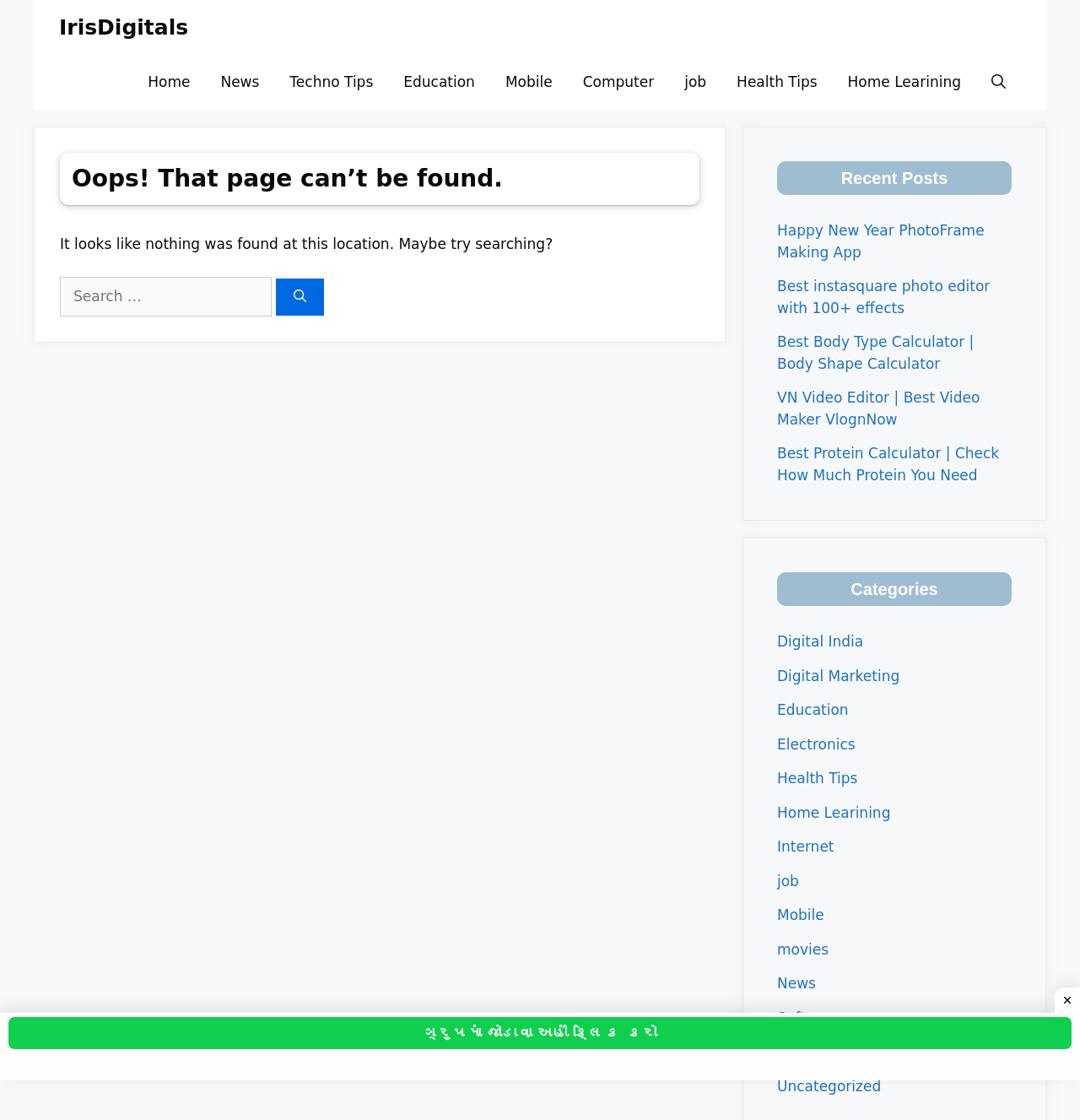How many recent posts are listed on this page?
Please use the image to provide a one-word or short phrase answer.

5